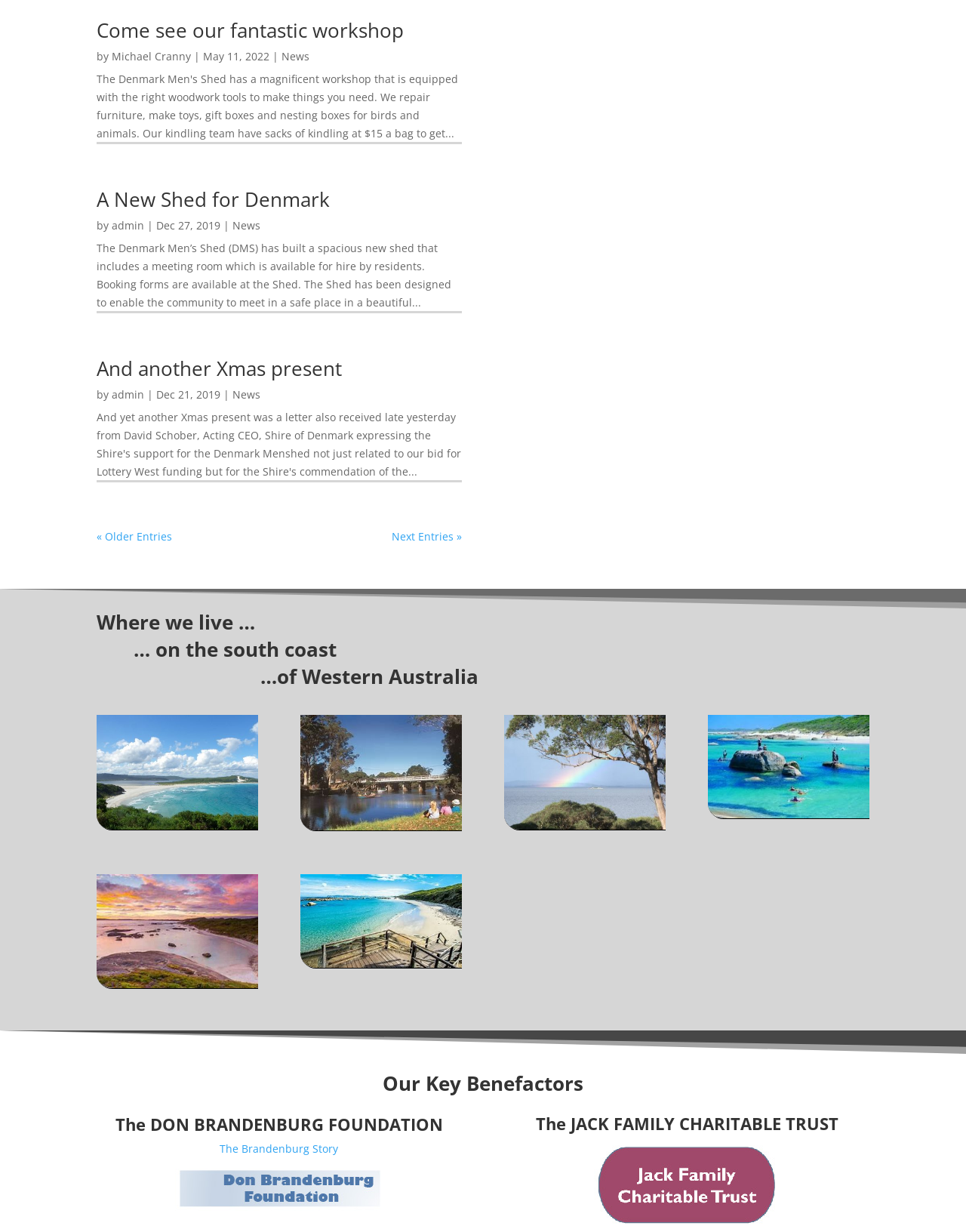Kindly provide the bounding box coordinates of the section you need to click on to fulfill the given instruction: "Read the article 'A New Shed for Denmark'".

[0.1, 0.196, 0.467, 0.251]